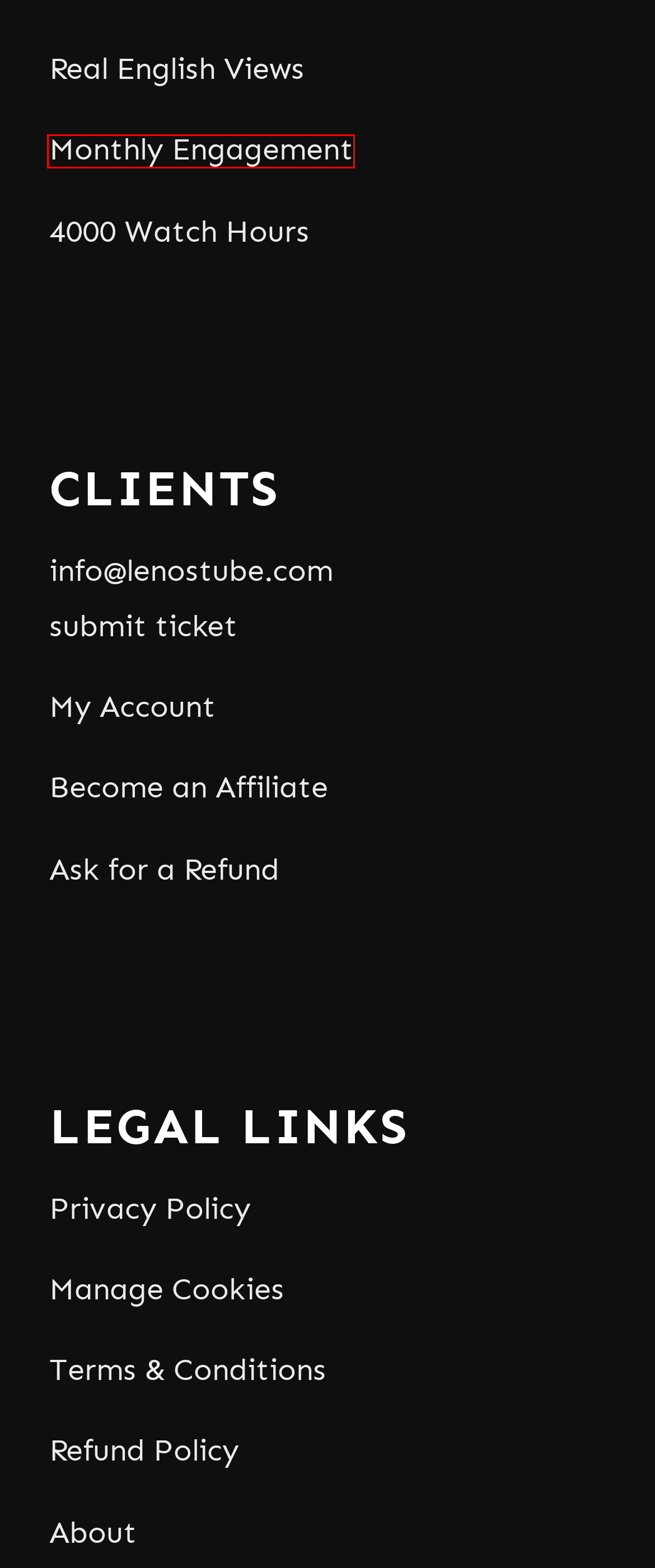You are looking at a screenshot of a webpage with a red bounding box around an element. Determine the best matching webpage description for the new webpage resulting from clicking the element in the red bounding box. Here are the descriptions:
A. Buy English YouTube Views - From Tier 1 Countries Only - Safe & Real ✔️
B. About Us – Lenos
C. YouTube Monthly Engagement (Daily likes, comments, subs!)
D. Become an Affiliate - YouTube Marketing Lenos
E. Buy YouTube Watch Hours – Lenos
F. Privacy & Cookie Policy – Lenos
G. Refund Policy – Lenos
H. Terms & Conditions of Sale – Lenos

C